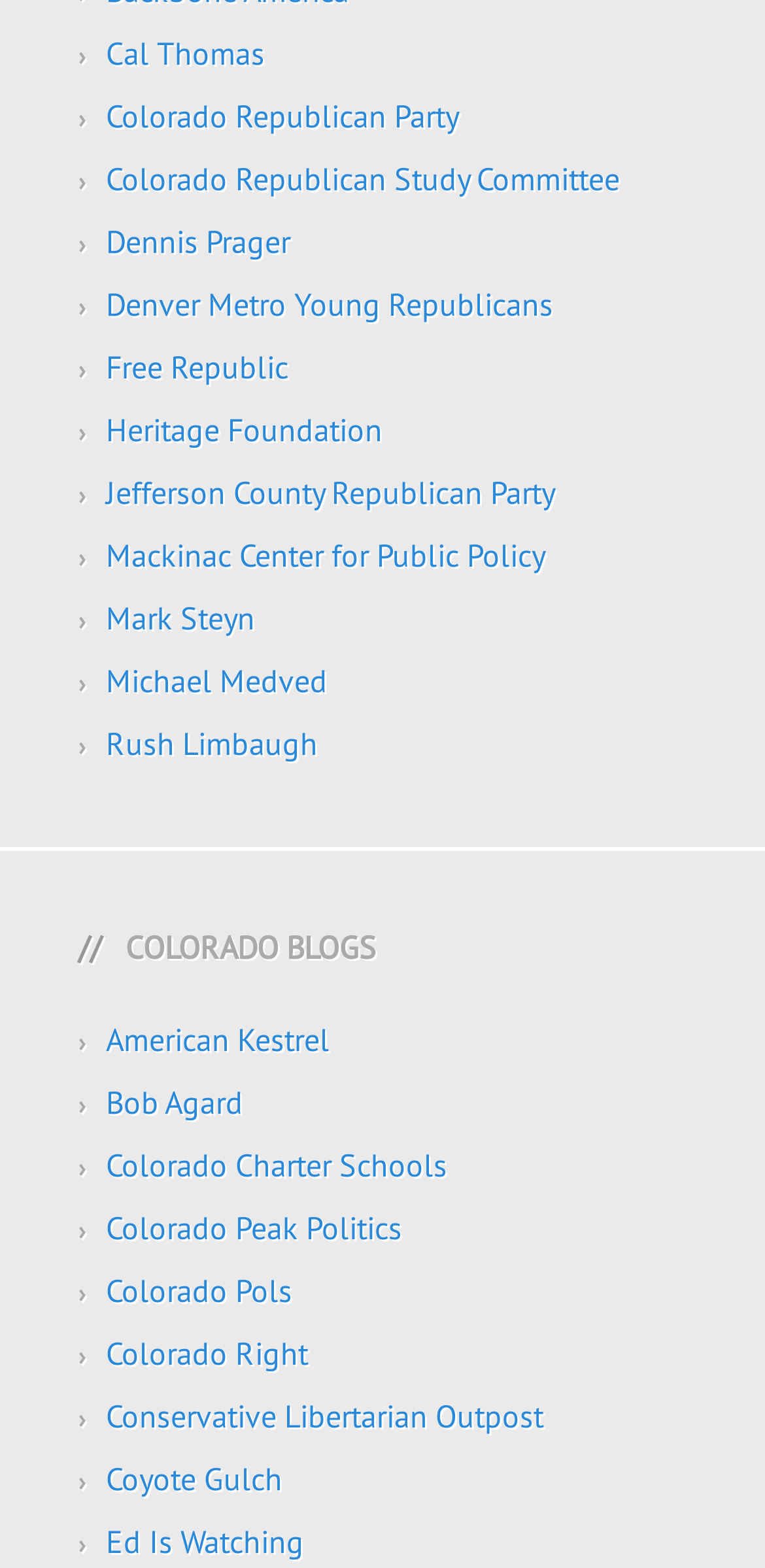Identify the bounding box coordinates for the region of the element that should be clicked to carry out the instruction: "read articles from Rush Limbaugh". The bounding box coordinates should be four float numbers between 0 and 1, i.e., [left, top, right, bottom].

[0.138, 0.461, 0.415, 0.486]